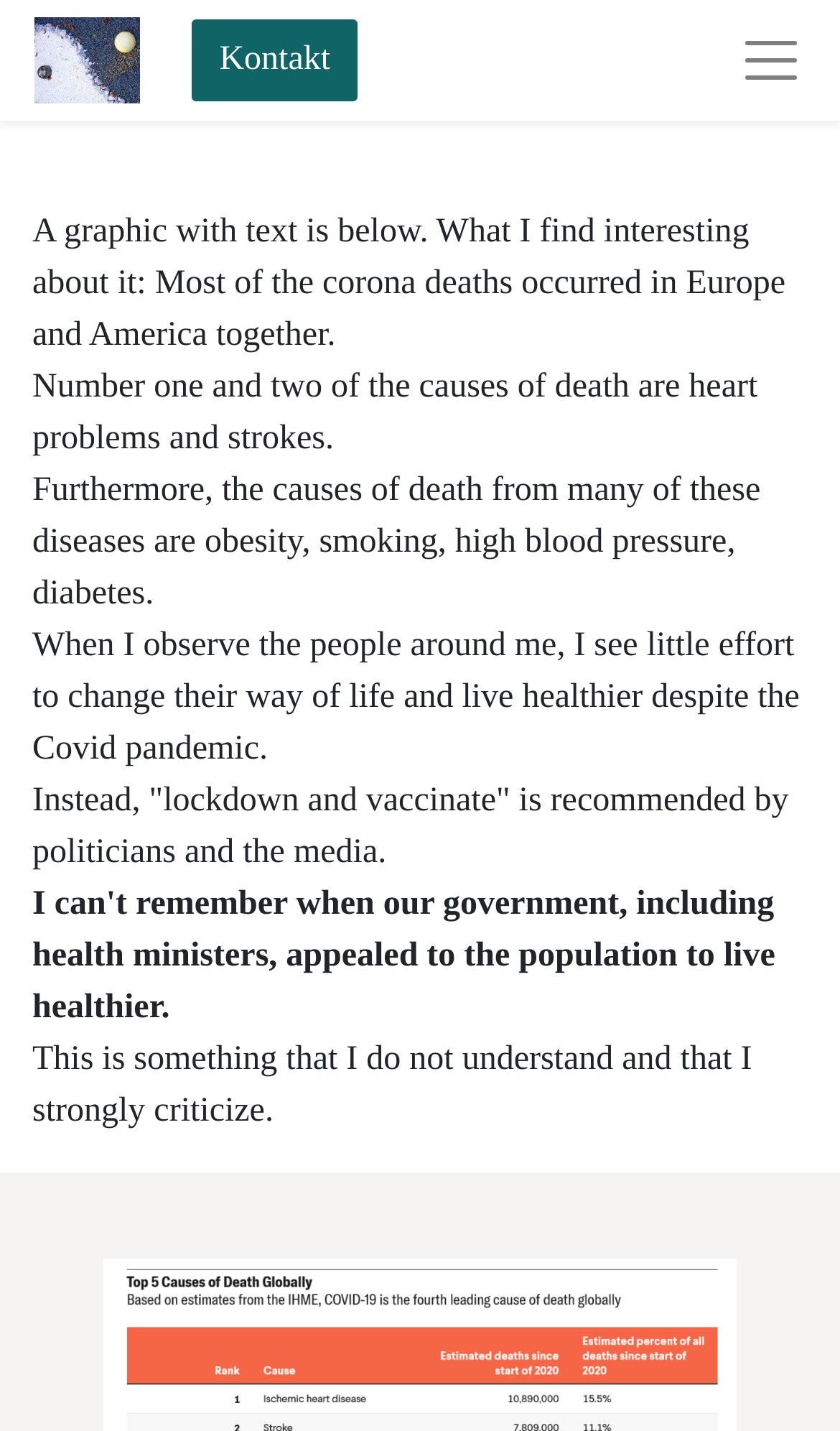Carefully observe the image and respond to the question with a detailed answer:
What is the author's criticism about?

The author strongly criticizes the approach of 'lockdown and vaccinate' recommended by politicians and the media, and instead, they think people should focus on living a healthier lifestyle.